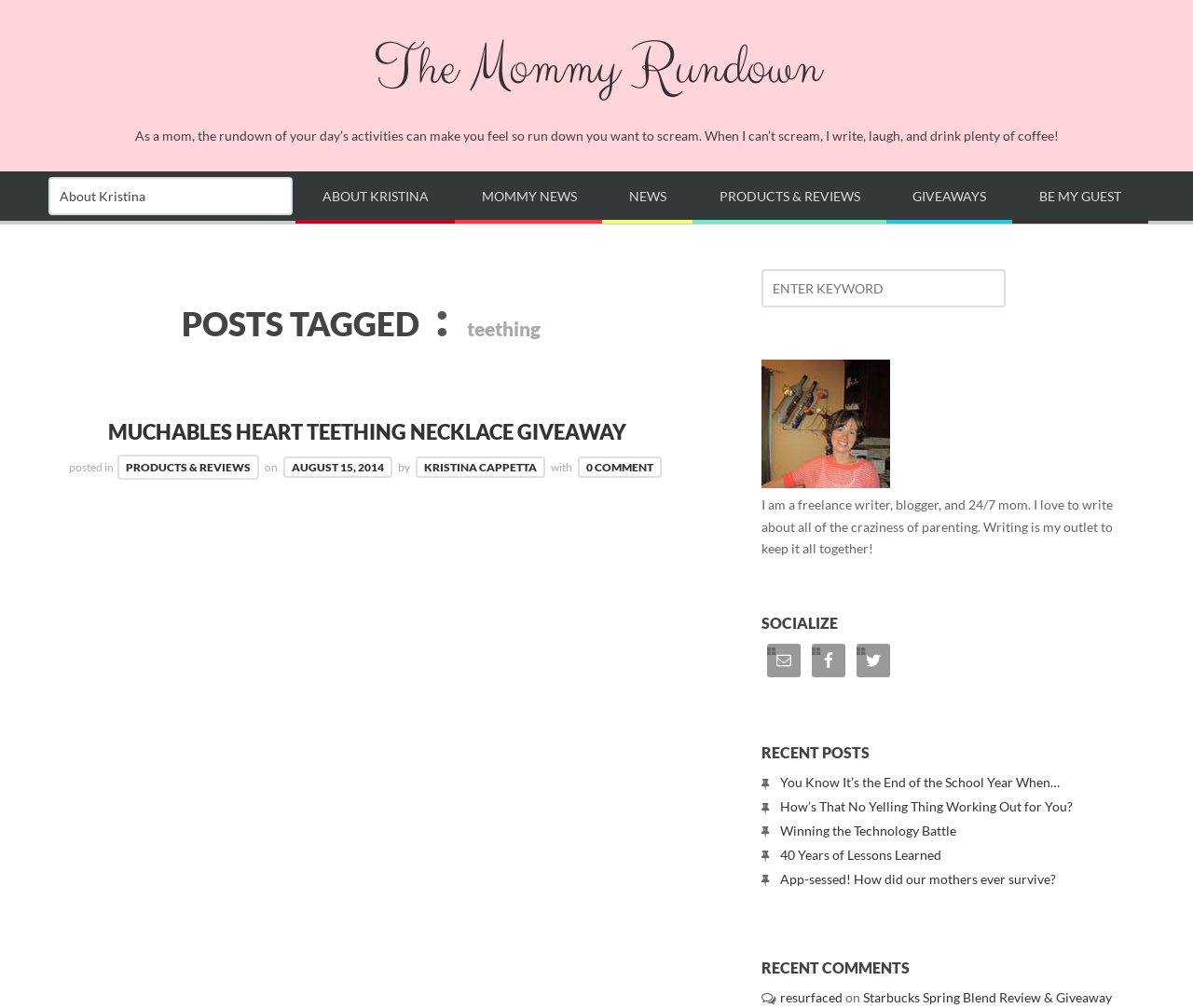Respond with a single word or short phrase to the following question: 
What is the topic of the post tagged 'teething'?

MUCHABLES HEART TEETHING NECKLACE GIVEAWAY